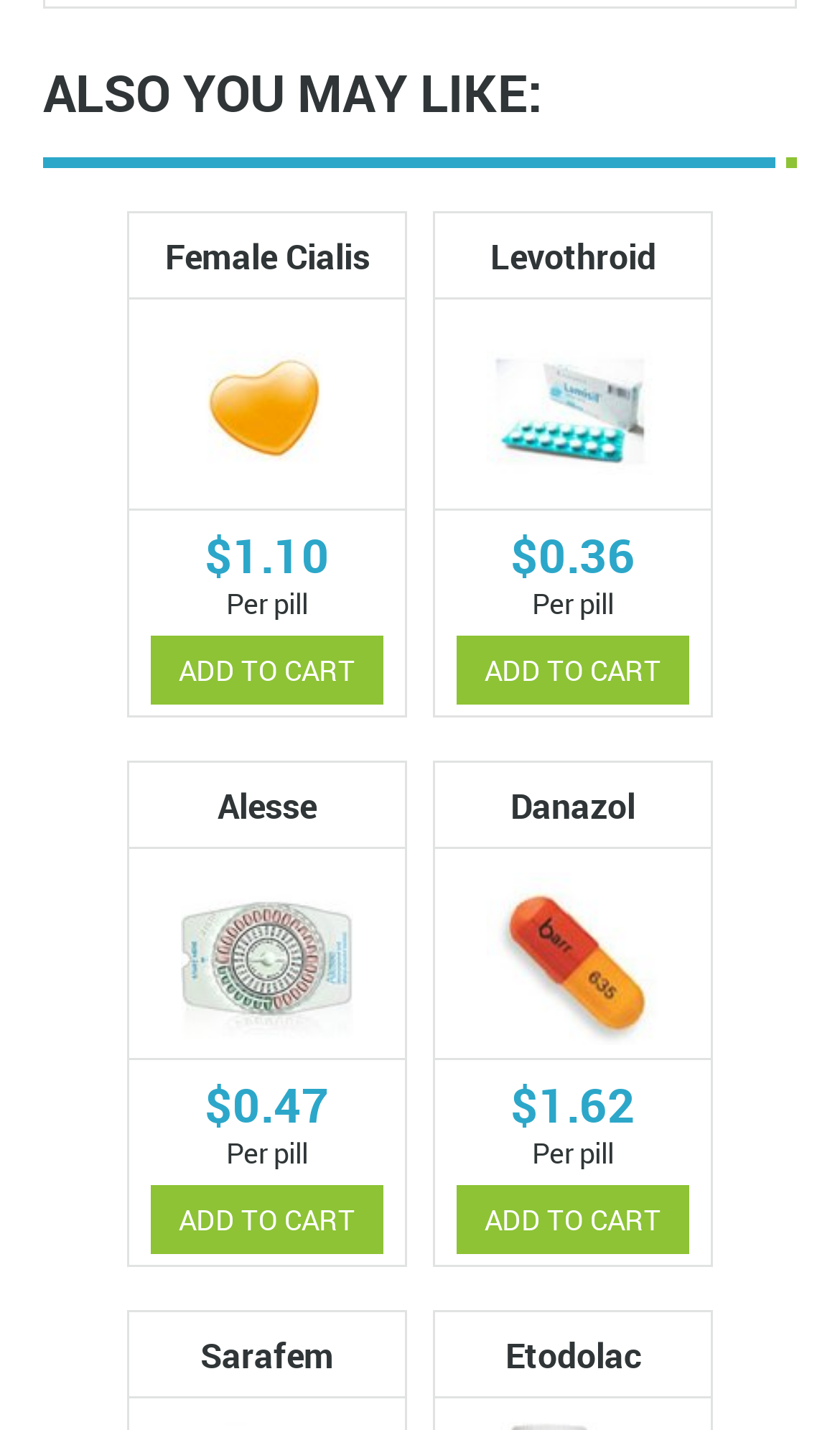Determine the bounding box coordinates of the target area to click to execute the following instruction: "Support UWI."

None